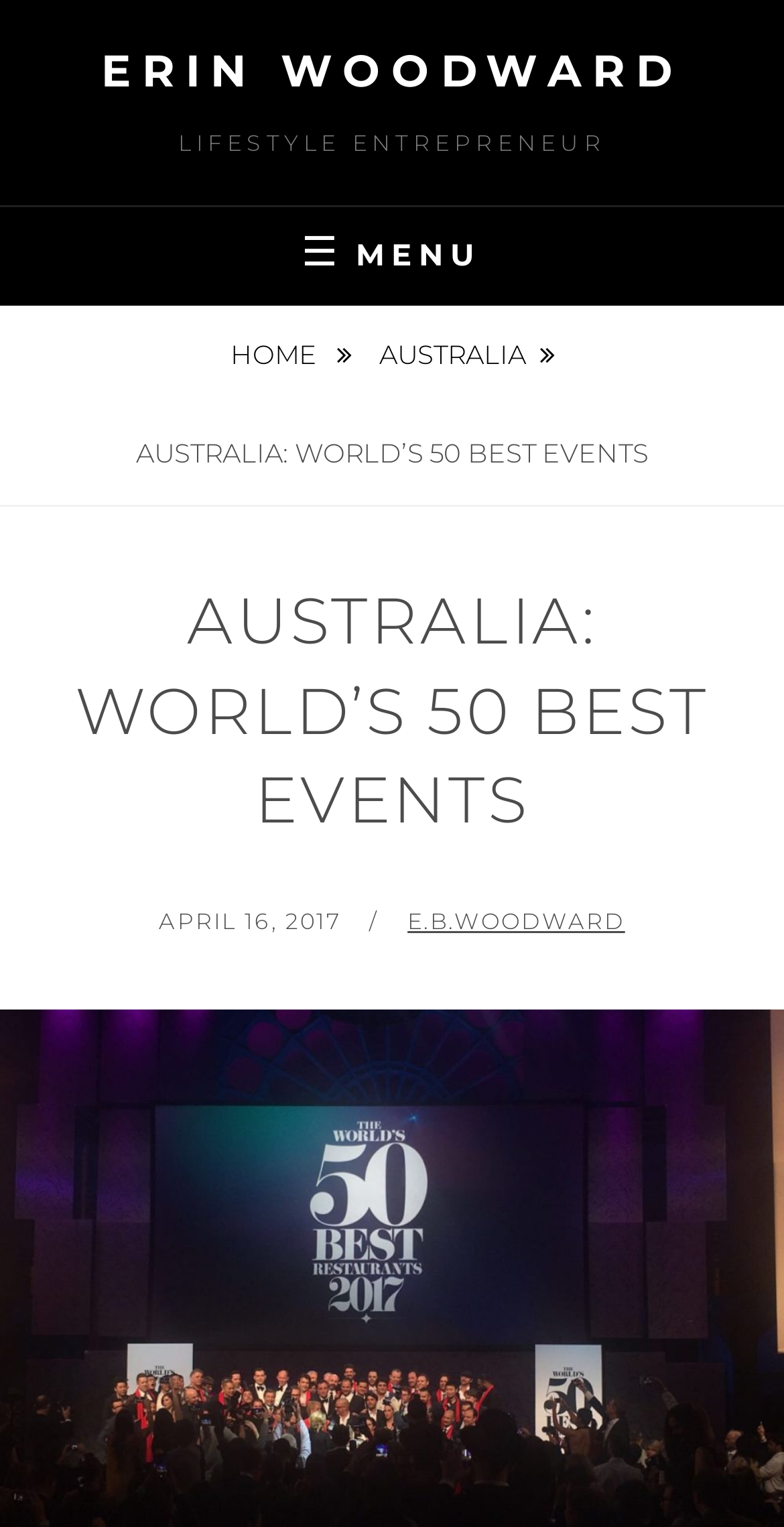When was the article posted?
Provide a detailed and extensive answer to the question.

I found the posting date by looking at the footer section of the webpage, where it says 'POSTED ON' followed by the date 'APRIL 16, 2017'.